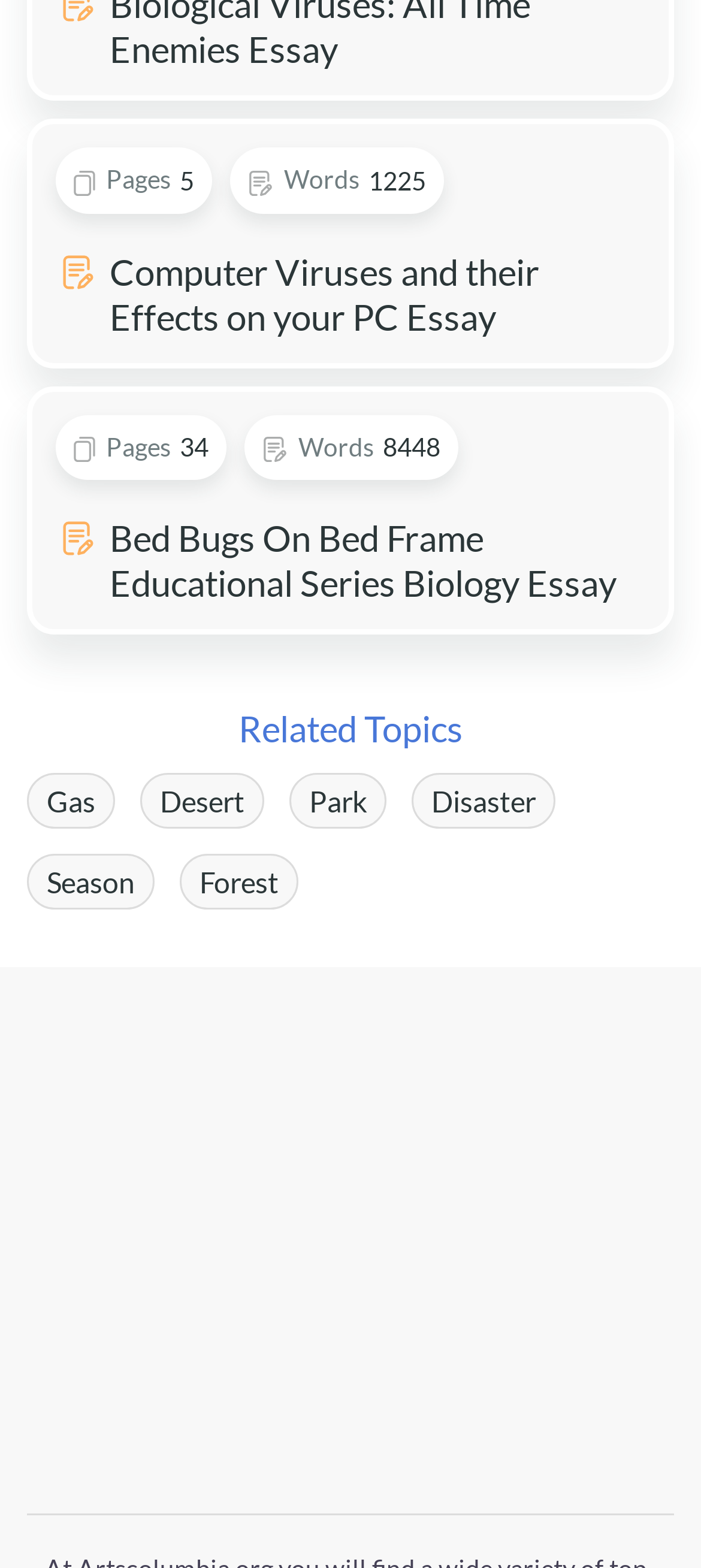Determine the bounding box coordinates for the area that should be clicked to carry out the following instruction: "Explore related topic on gas".

[0.038, 0.493, 0.164, 0.528]